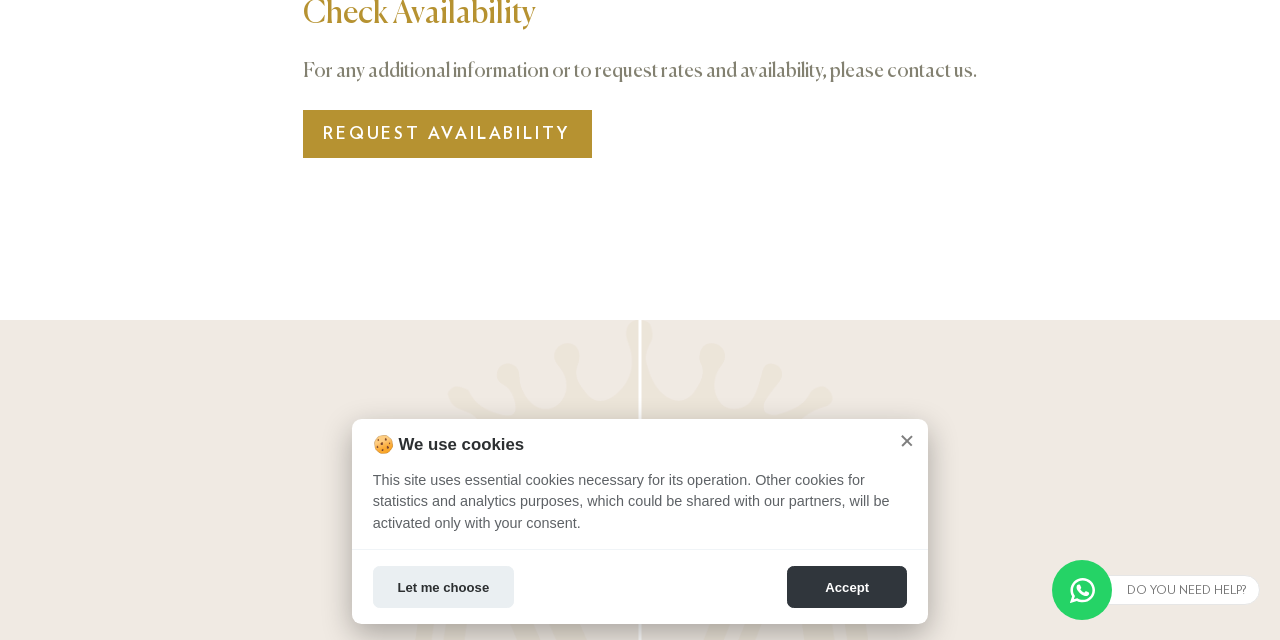Determine the bounding box for the HTML element described here: "Let me choose". The coordinates should be given as [left, top, right, bottom] with each number being a float between 0 and 1.

[0.291, 0.884, 0.401, 0.95]